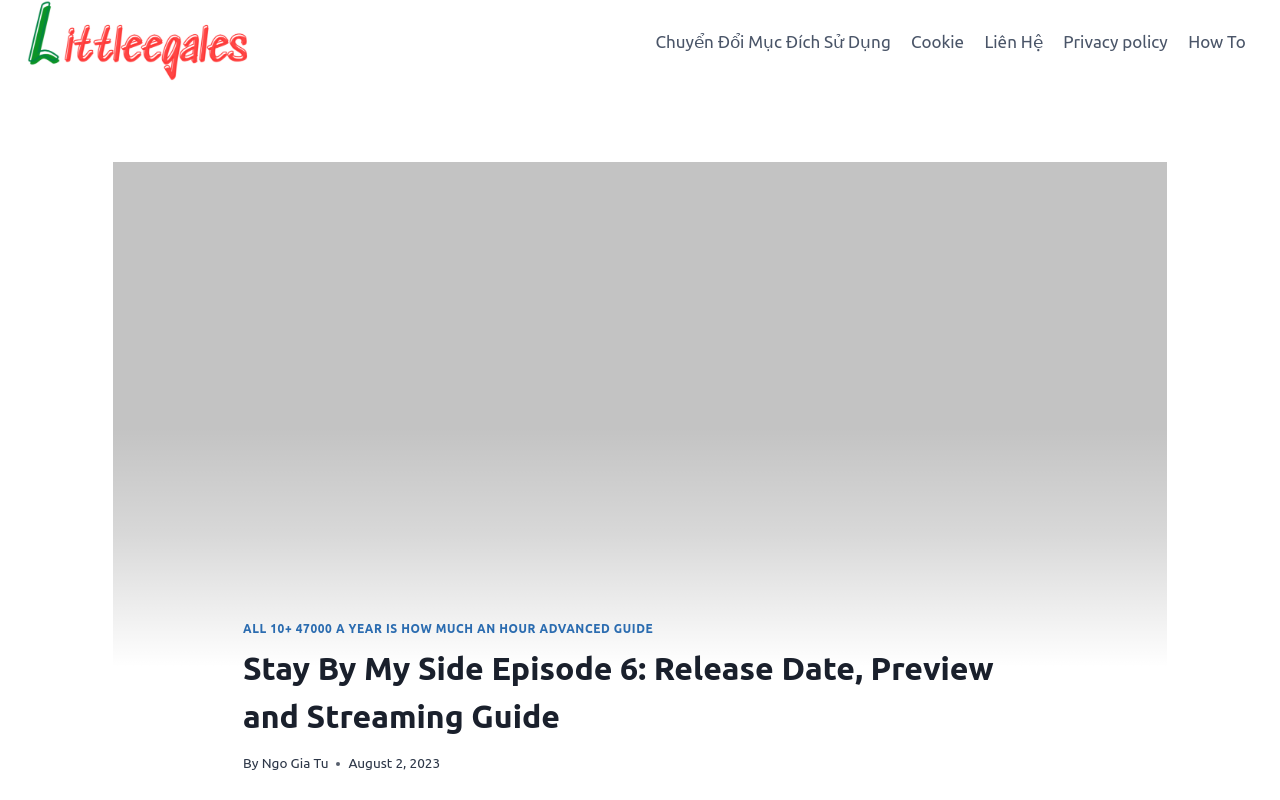Answer the question below using just one word or a short phrase: 
How many links are in the primary navigation?

5